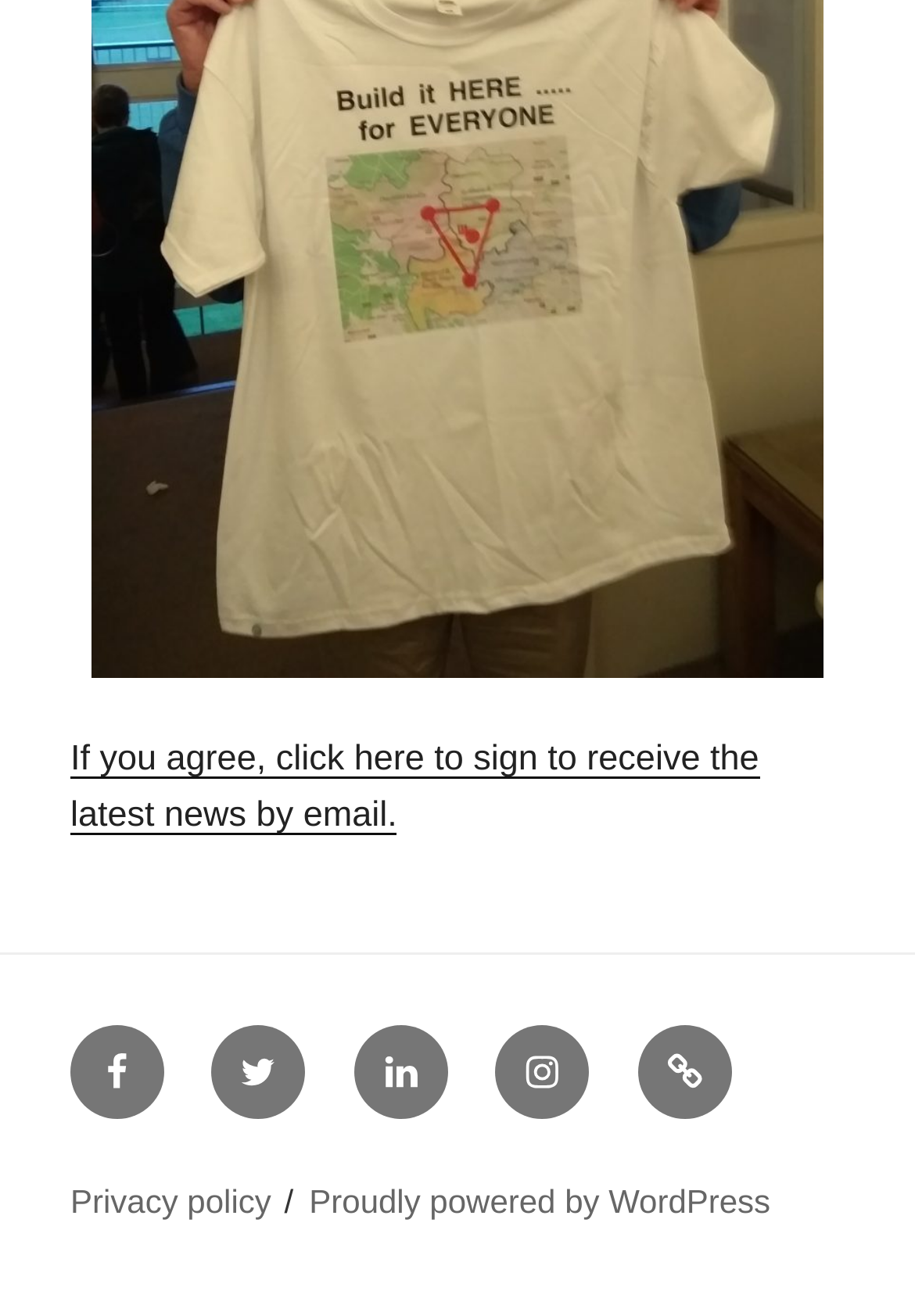Specify the bounding box coordinates of the region I need to click to perform the following instruction: "Click to sign up for the latest news by email". The coordinates must be four float numbers in the range of 0 to 1, i.e., [left, top, right, bottom].

[0.077, 0.561, 0.829, 0.635]